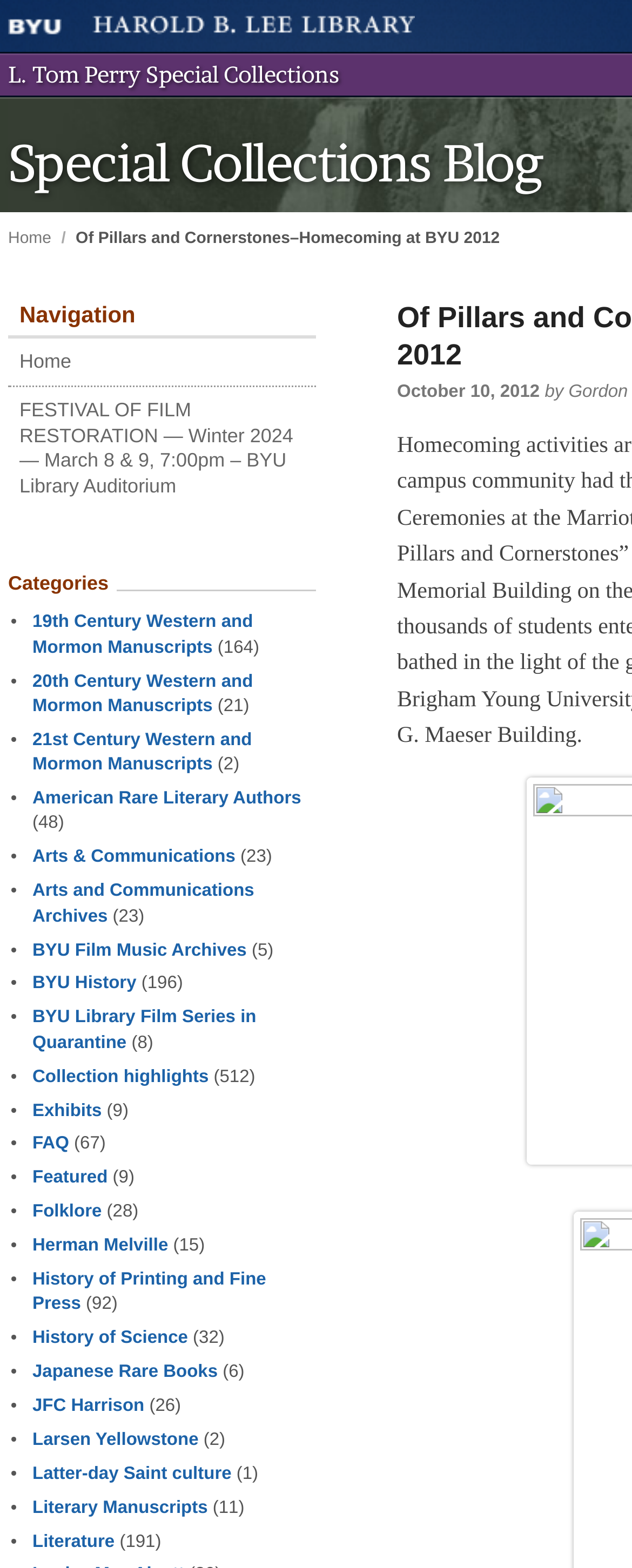Answer the question using only one word or a concise phrase: How many manuscripts are in the '19th Century Western and Mormon Manuscripts' category?

164